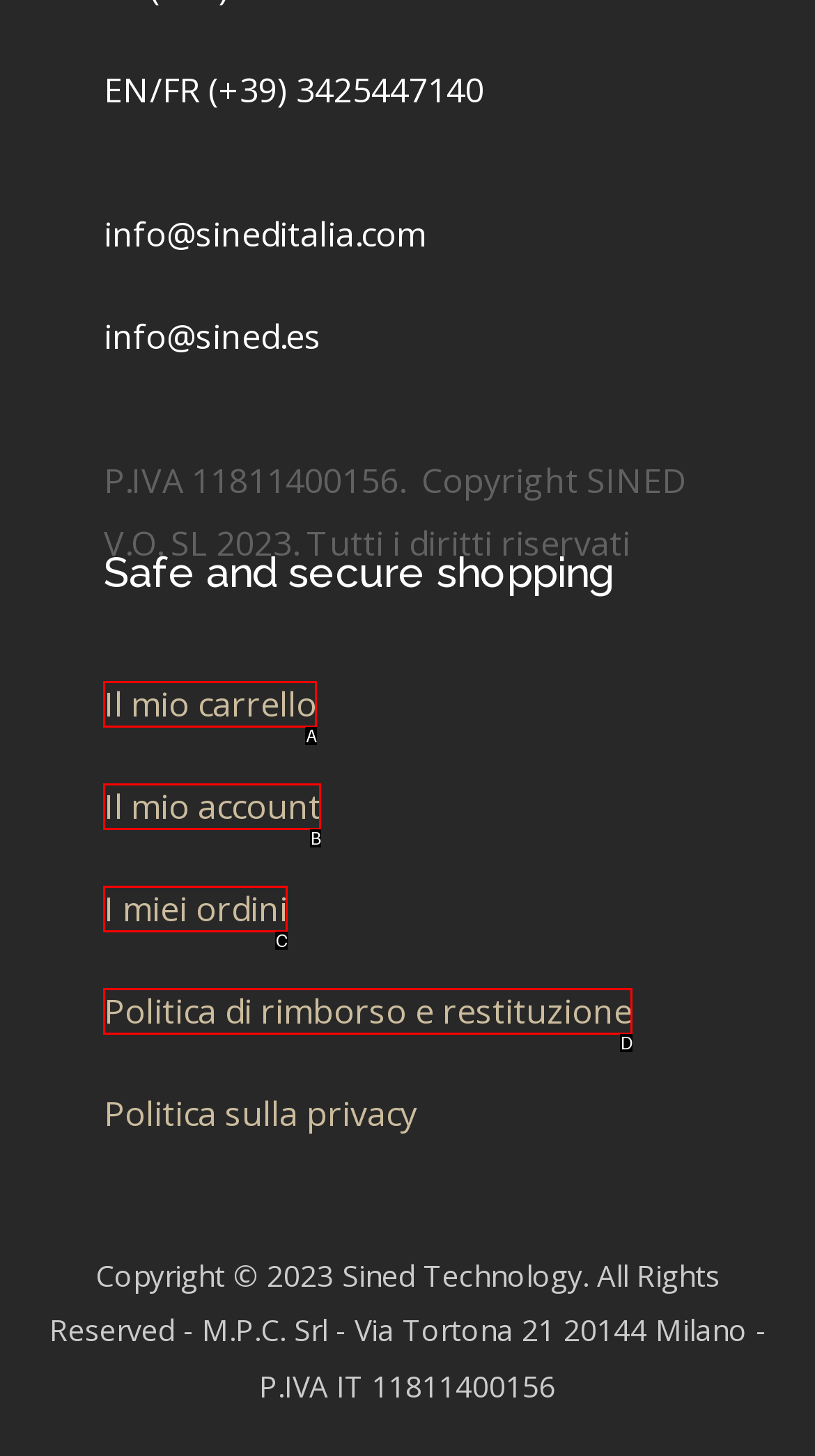Identify the letter corresponding to the UI element that matches this description: Politica di rimborso e restituzione
Answer using only the letter from the provided options.

D